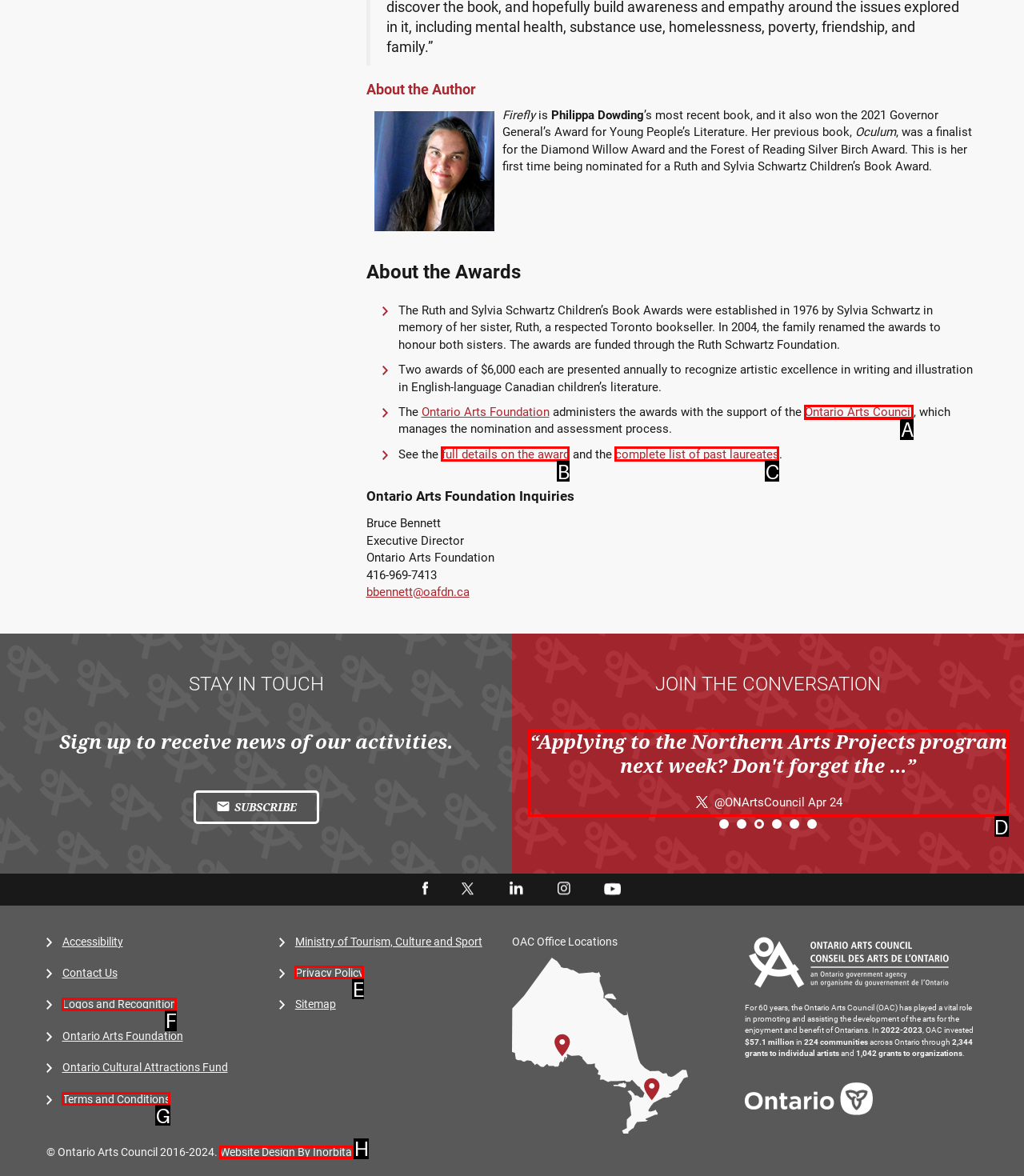Choose the letter of the UI element that aligns with the following description: Website Design By Inorbital
State your answer as the letter from the listed options.

H